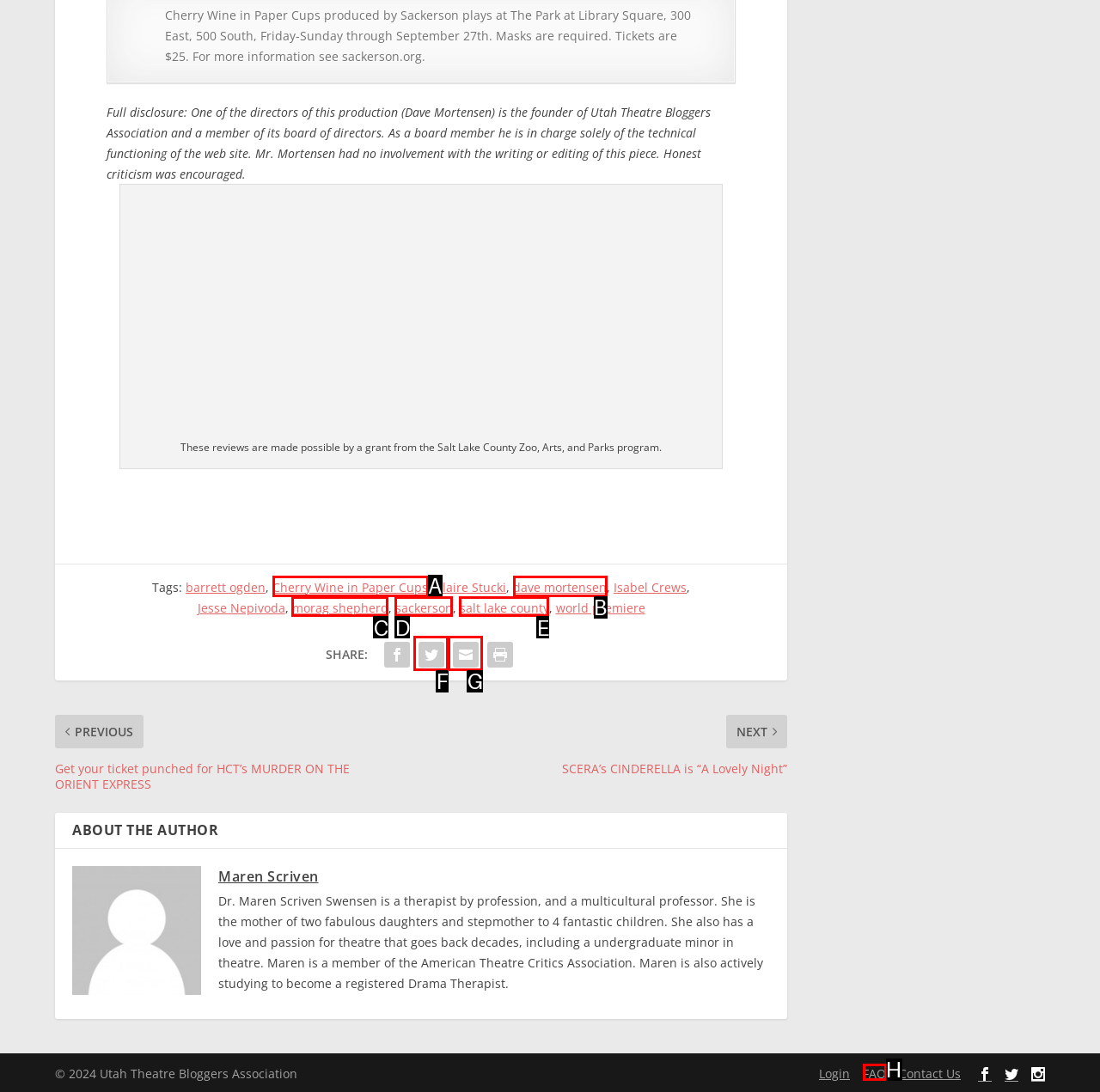Which HTML element fits the description: Terms and Conditions? Respond with the letter of the appropriate option directly.

None